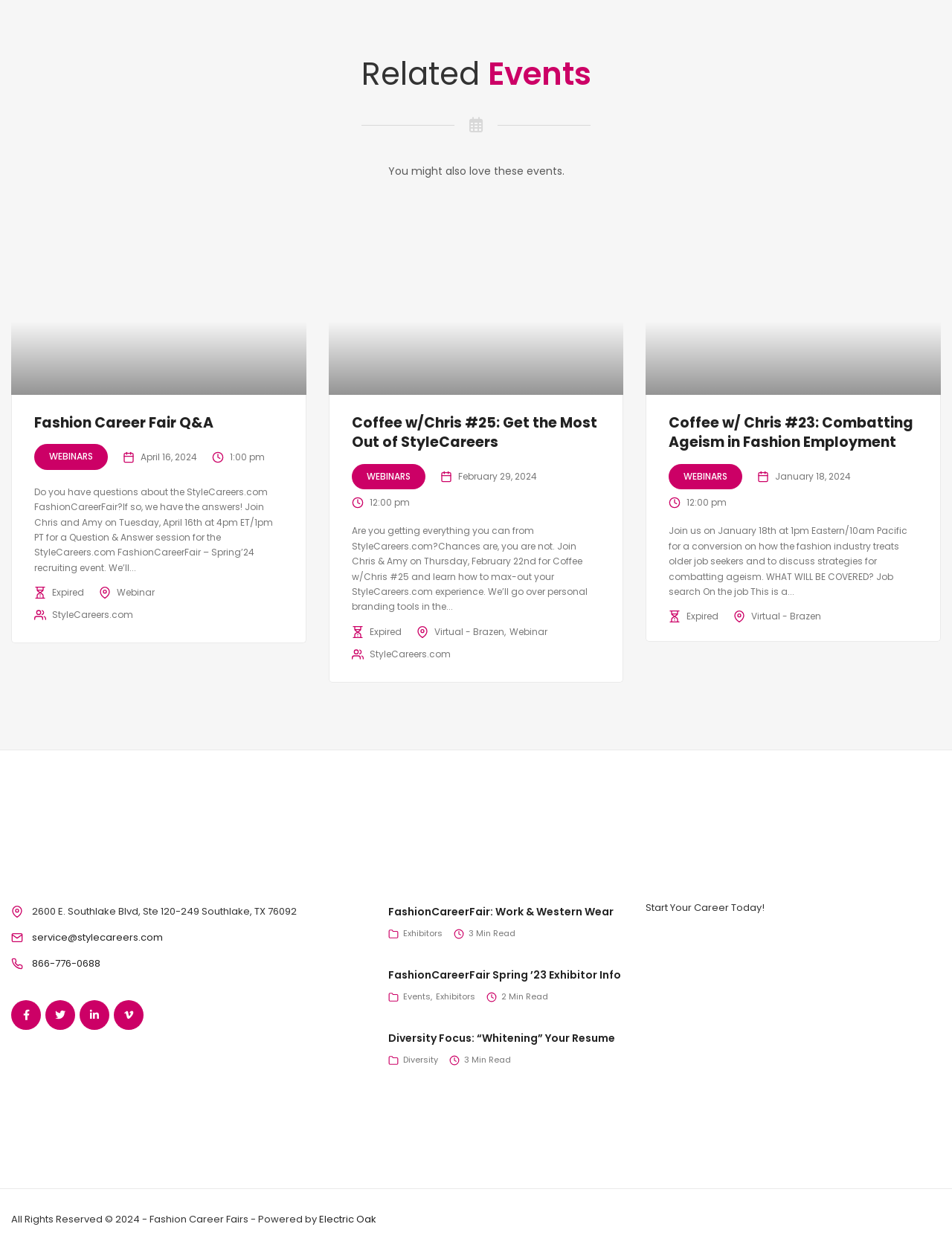Please find the bounding box coordinates of the element that you should click to achieve the following instruction: "Contact StyleCareers.com via email". The coordinates should be presented as four float numbers between 0 and 1: [left, top, right, bottom].

[0.034, 0.744, 0.171, 0.757]